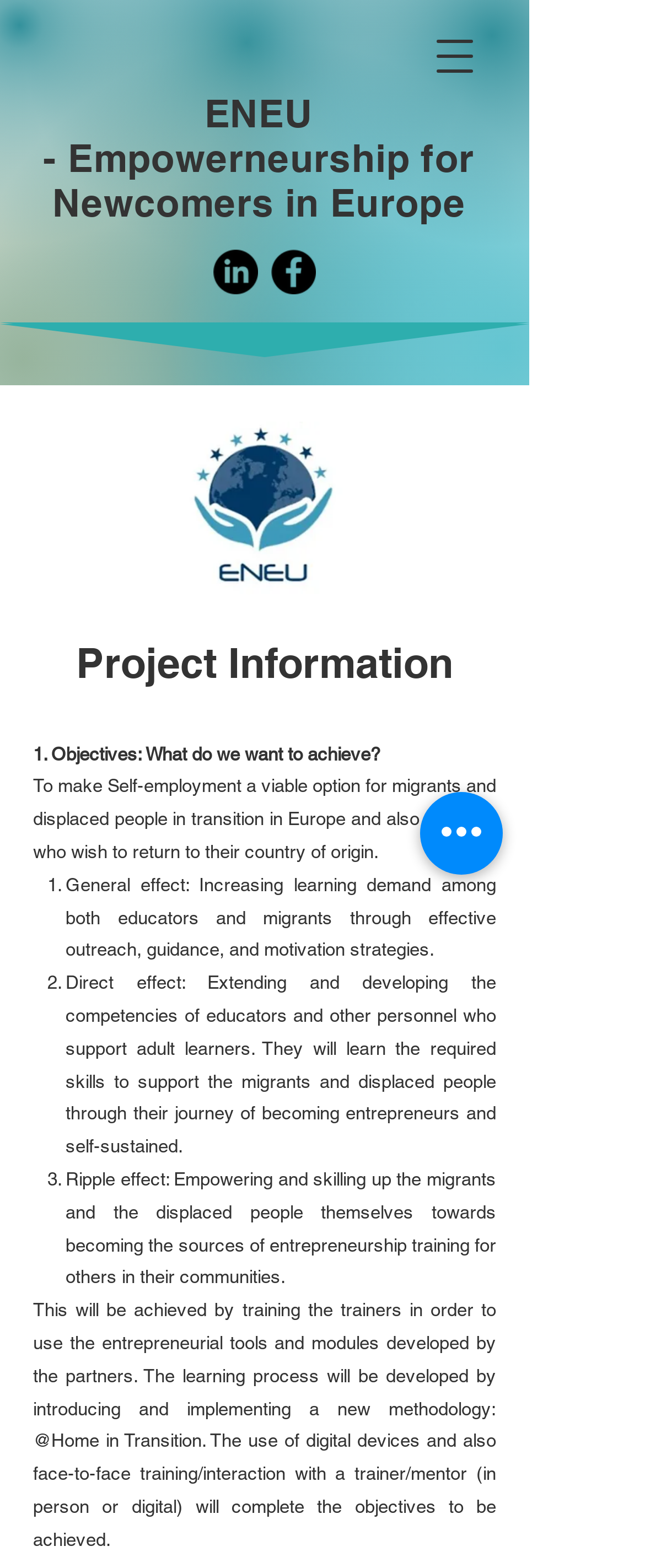Carefully examine the image and provide an in-depth answer to the question: What is the project about?

Based on the webpage content, the project is about empowering newcomers in Europe, specifically migrants and displaced people, to become entrepreneurs and self-sustained. The project aims to achieve this by training trainers to use entrepreneurial tools and modules, and introducing a new methodology called @Home in Transition.